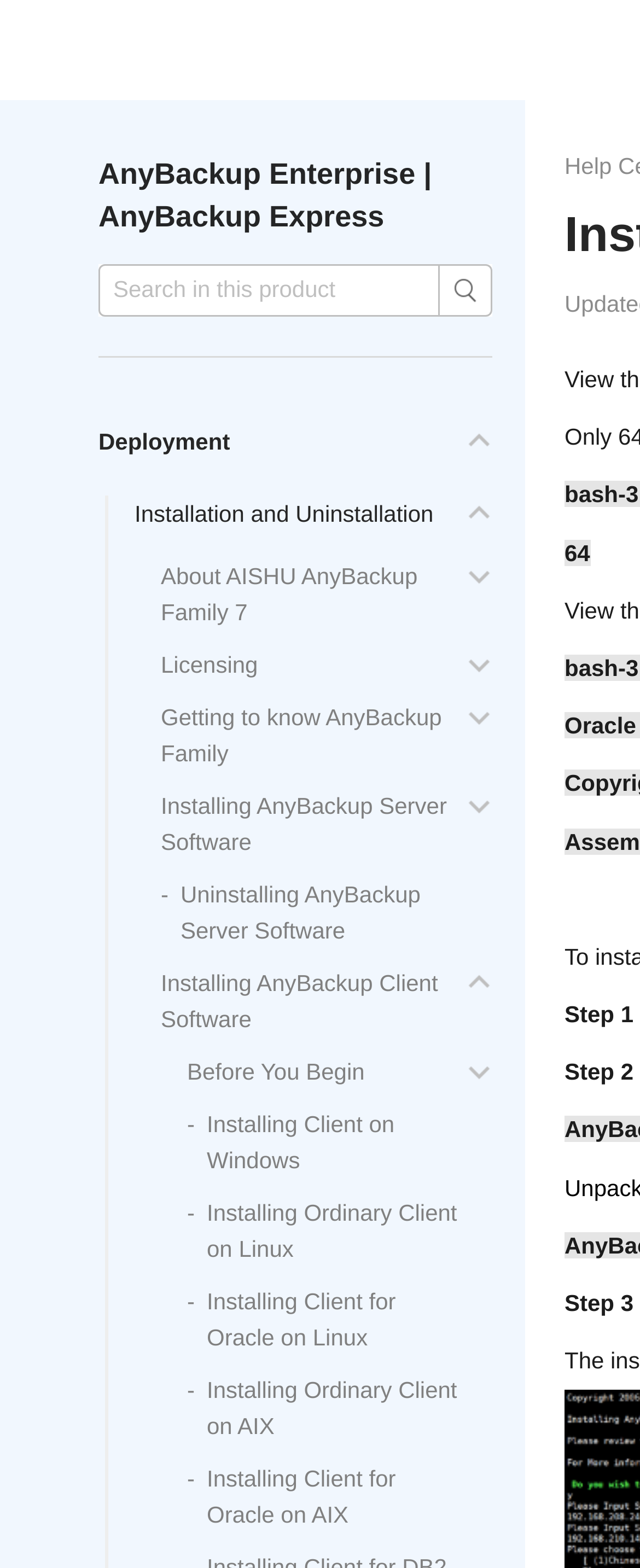Please pinpoint the bounding box coordinates for the region I should click to adhere to this instruction: "Search in this product".

[0.154, 0.168, 0.687, 0.202]